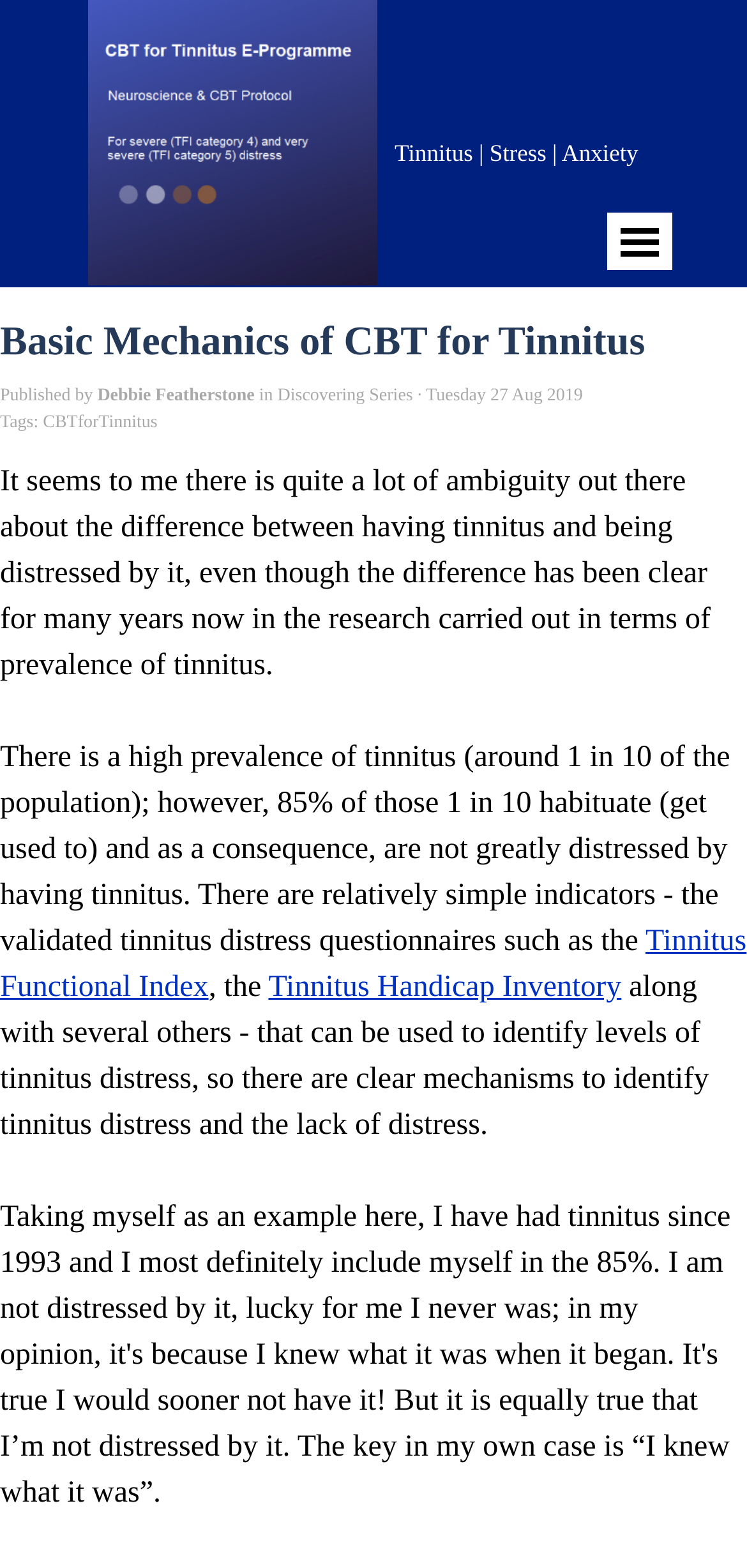Bounding box coordinates are specified in the format (top-left x, top-left y, bottom-right x, bottom-right y). All values are floating point numbers bounded between 0 and 1. Please provide the bounding box coordinate of the region this sentence describes: New Jersey

None